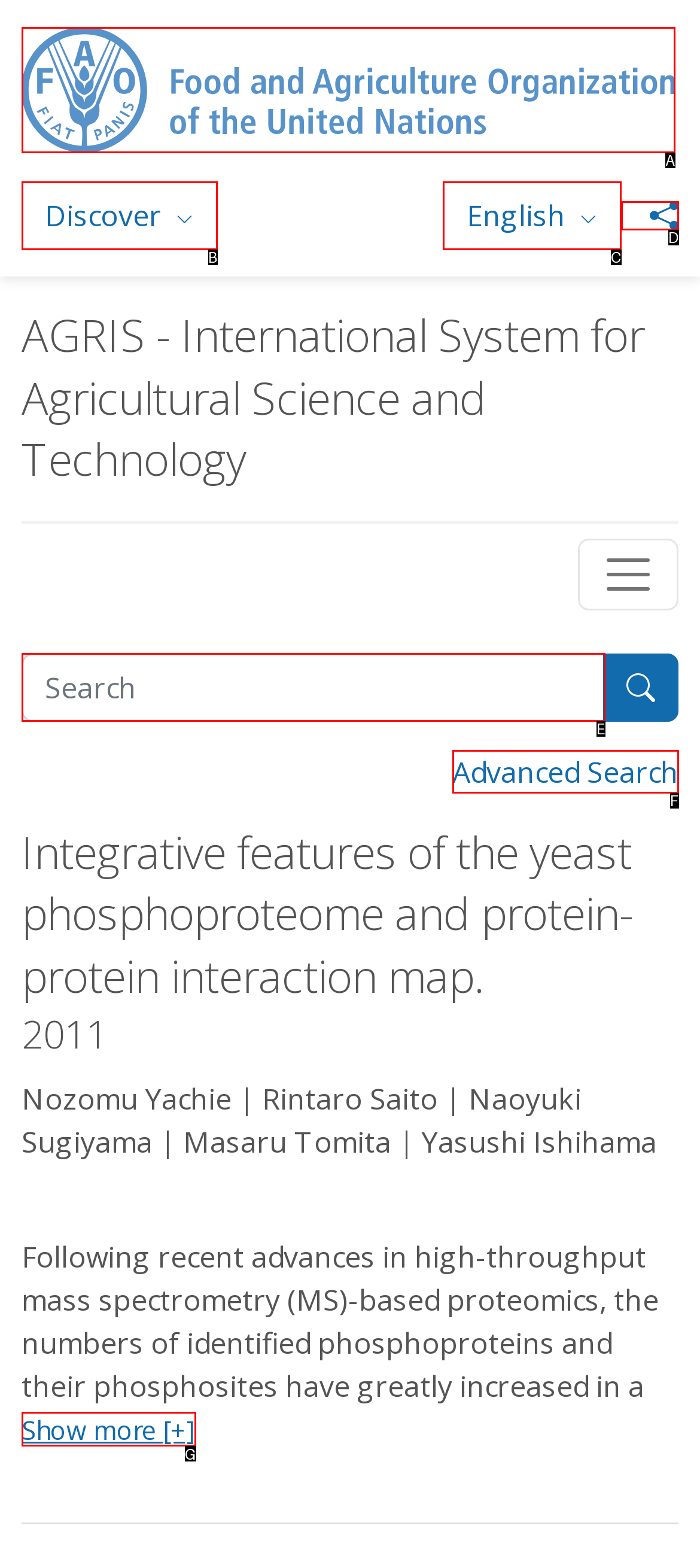Find the HTML element that matches the description provided: parent_node: Holdsport
Answer using the corresponding option letter.

None